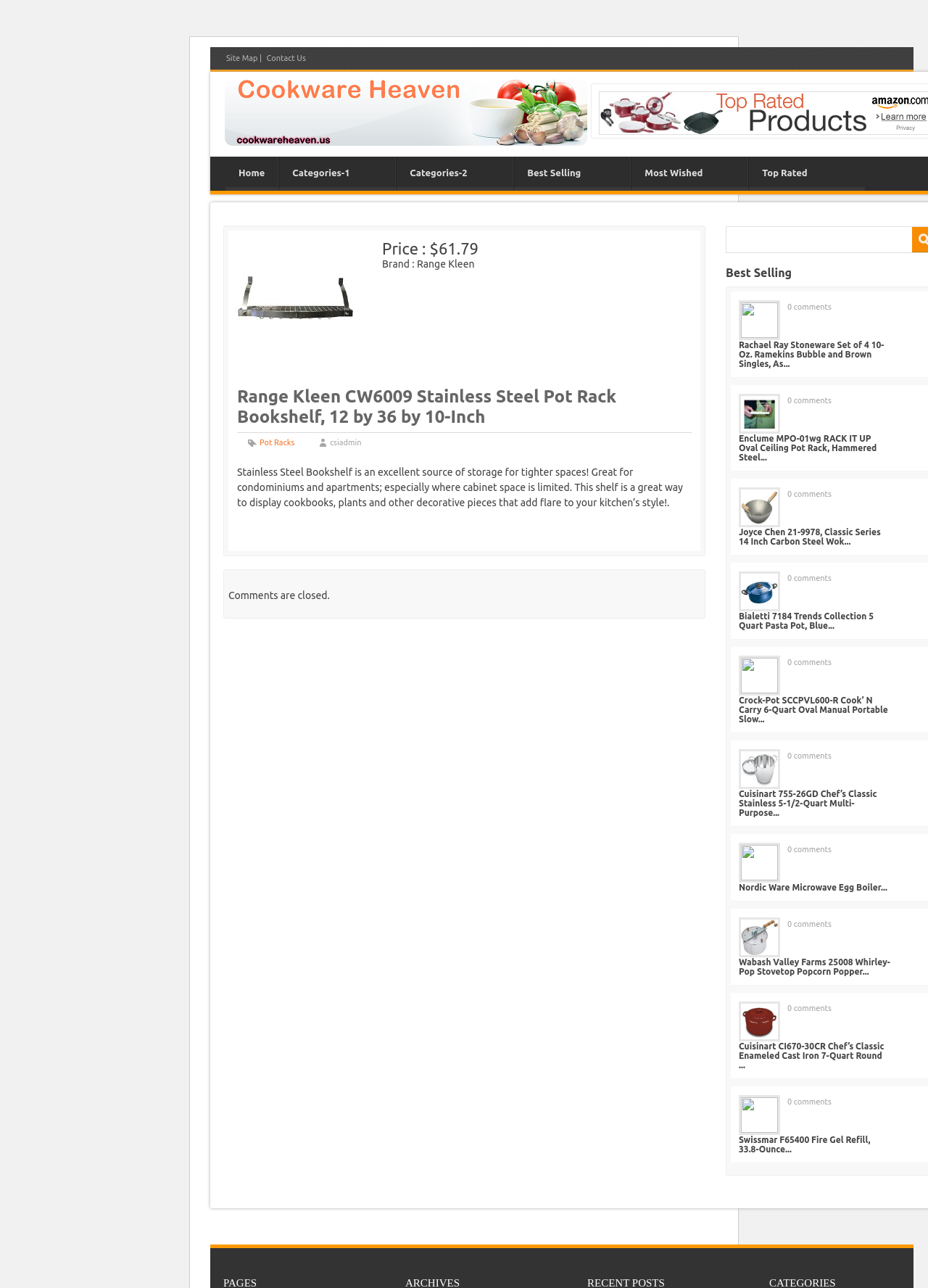Determine the bounding box coordinates of the clickable area required to perform the following instruction: "View the 'Home' page". The coordinates should be represented as four float numbers between 0 and 1: [left, top, right, bottom].

[0.243, 0.122, 0.299, 0.145]